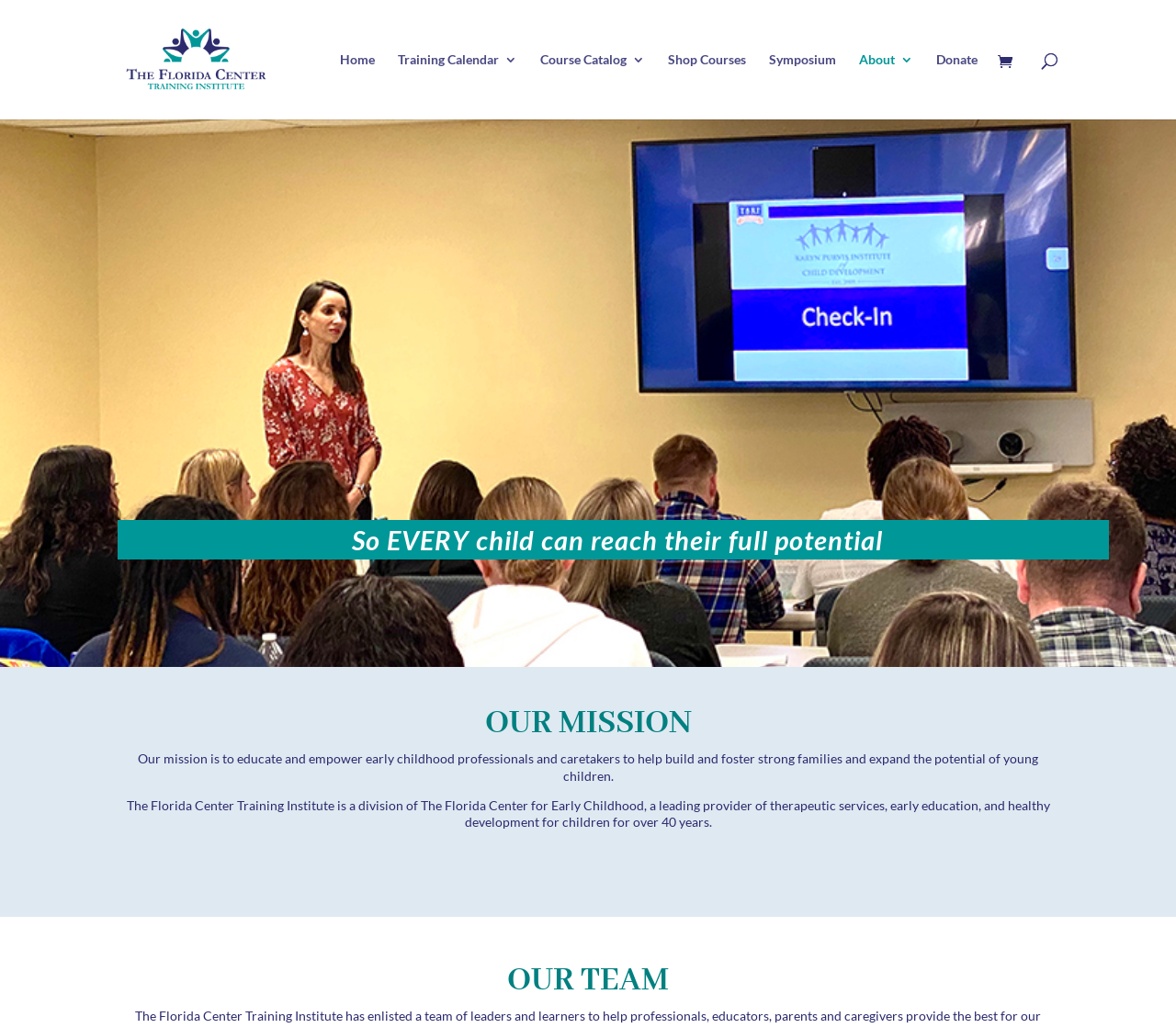What is the Florida Center Training Institute a division of?
Examine the image and provide an in-depth answer to the question.

According to the webpage, 'The Florida Center Training Institute is a division of The Florida Center for Early Childhood, a leading provider of therapeutic services, early education, and healthy development for children for over 40 years.' This indicates that the Training Institute is a part of a larger organization that provides various services for children.